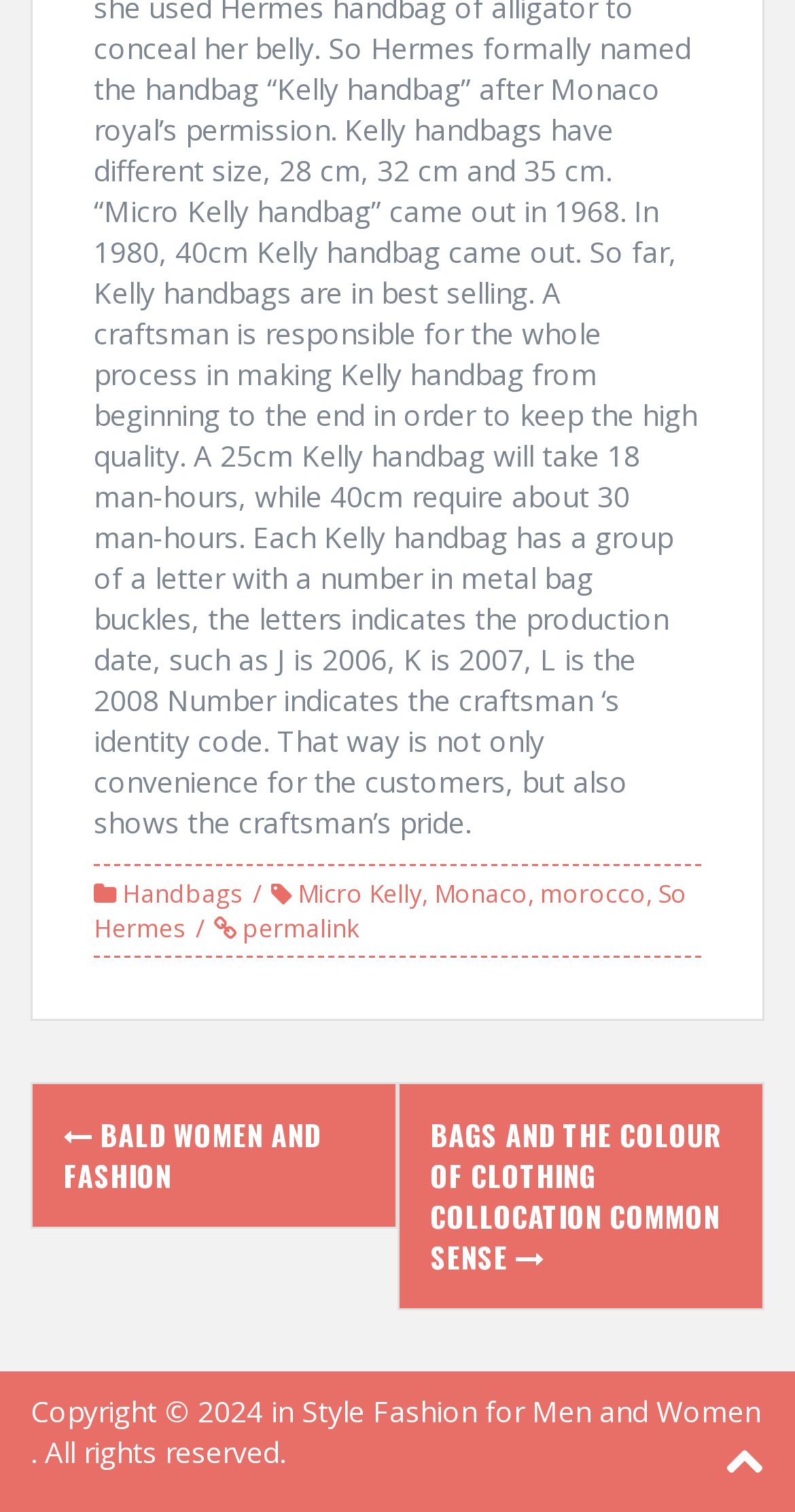Specify the bounding box coordinates of the area to click in order to follow the given instruction: "Check Copyright information."

[0.038, 0.921, 0.341, 0.946]